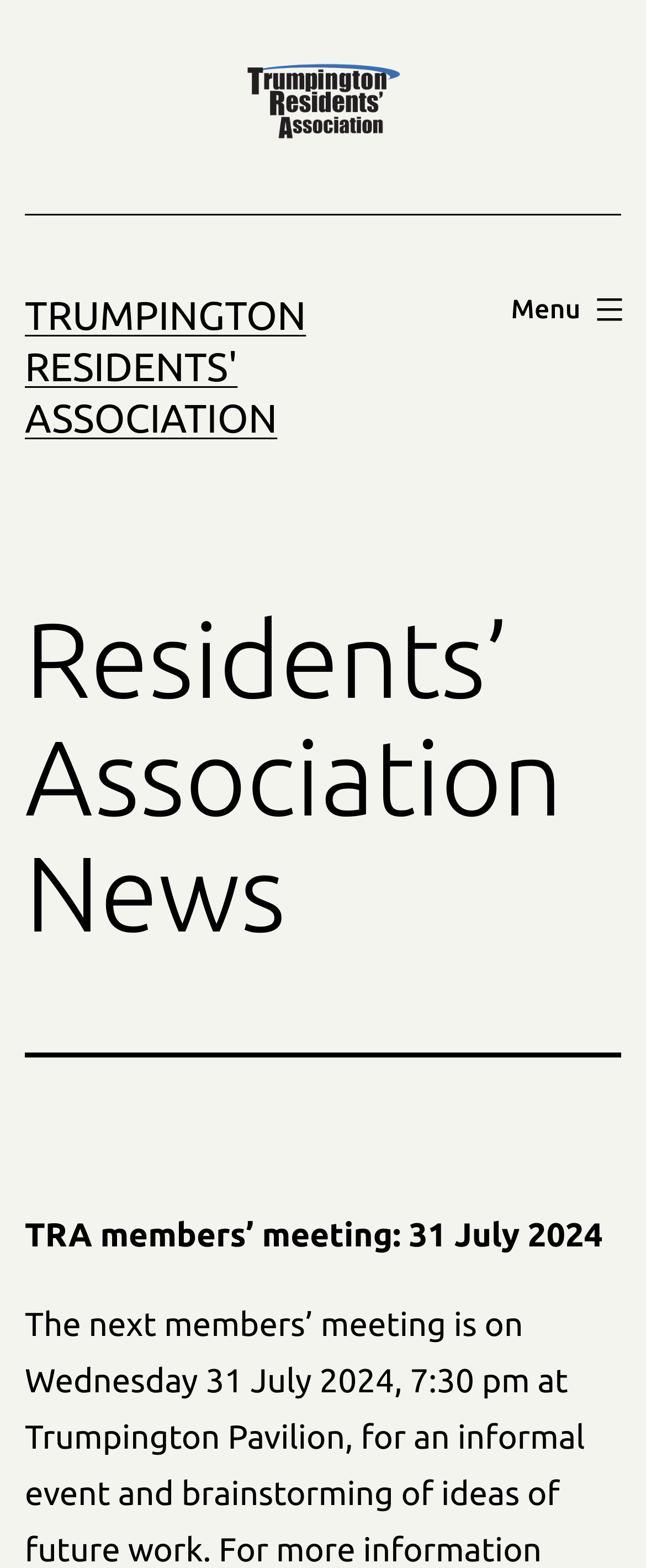Provide the bounding box coordinates of the UI element this sentence describes: "alt="Trumpington Residents' Association"".

[0.377, 0.05, 0.623, 0.074]